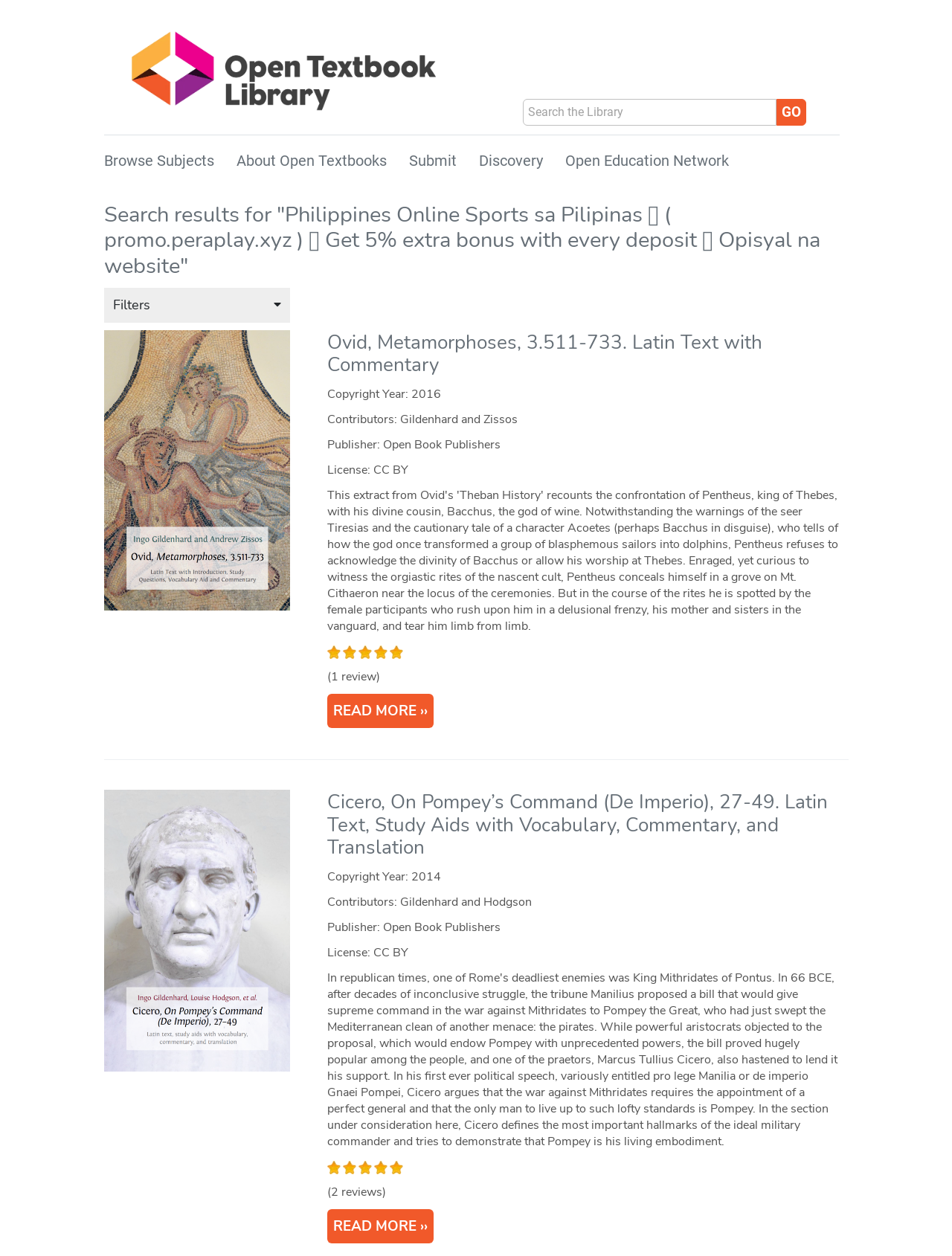Please identify the bounding box coordinates of the clickable area that will fulfill the following instruction: "Click the 'Go' button". The coordinates should be in the format of four float numbers between 0 and 1, i.e., [left, top, right, bottom].

[0.816, 0.079, 0.847, 0.1]